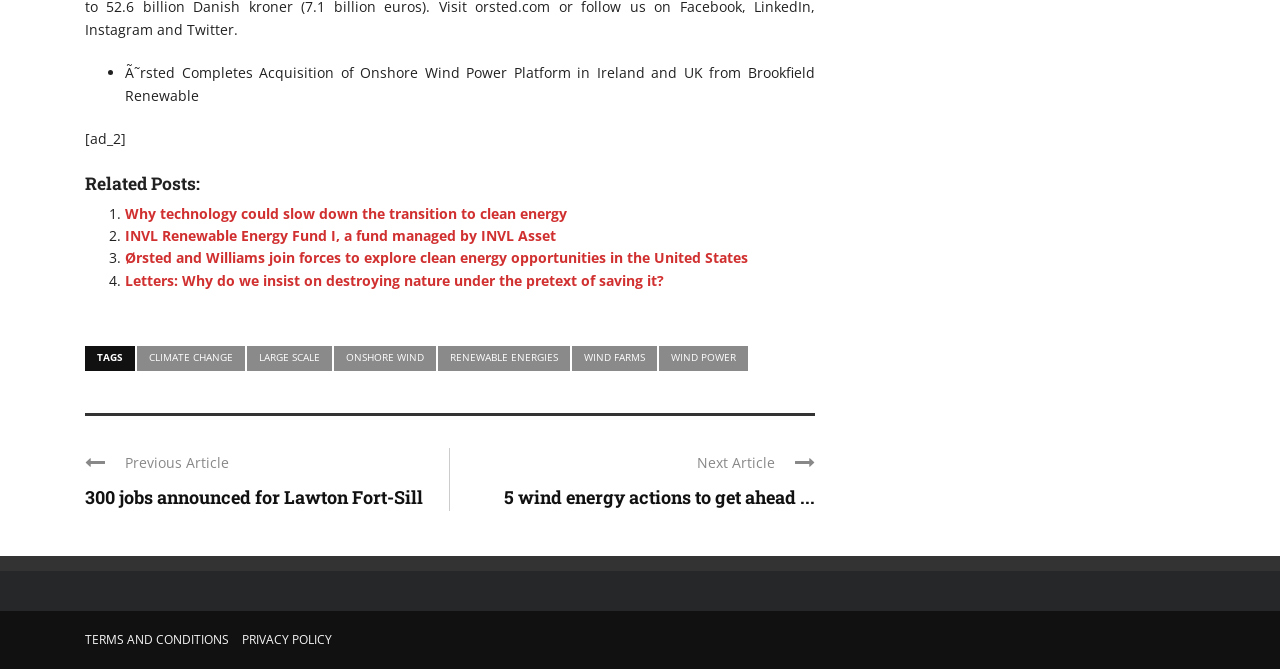Based on what you see in the screenshot, provide a thorough answer to this question: What is the purpose of the 'TAGS' section?

The 'TAGS' section at the bottom of the page lists several keywords related to the article, including 'CLIMATE CHANGE', 'LARGE SCALE', 'ONSHORE WIND', 'RENEWABLE ENERGIES', and 'WIND POWER'. The purpose of this section is to categorize the article and provide a way for users to find related content.